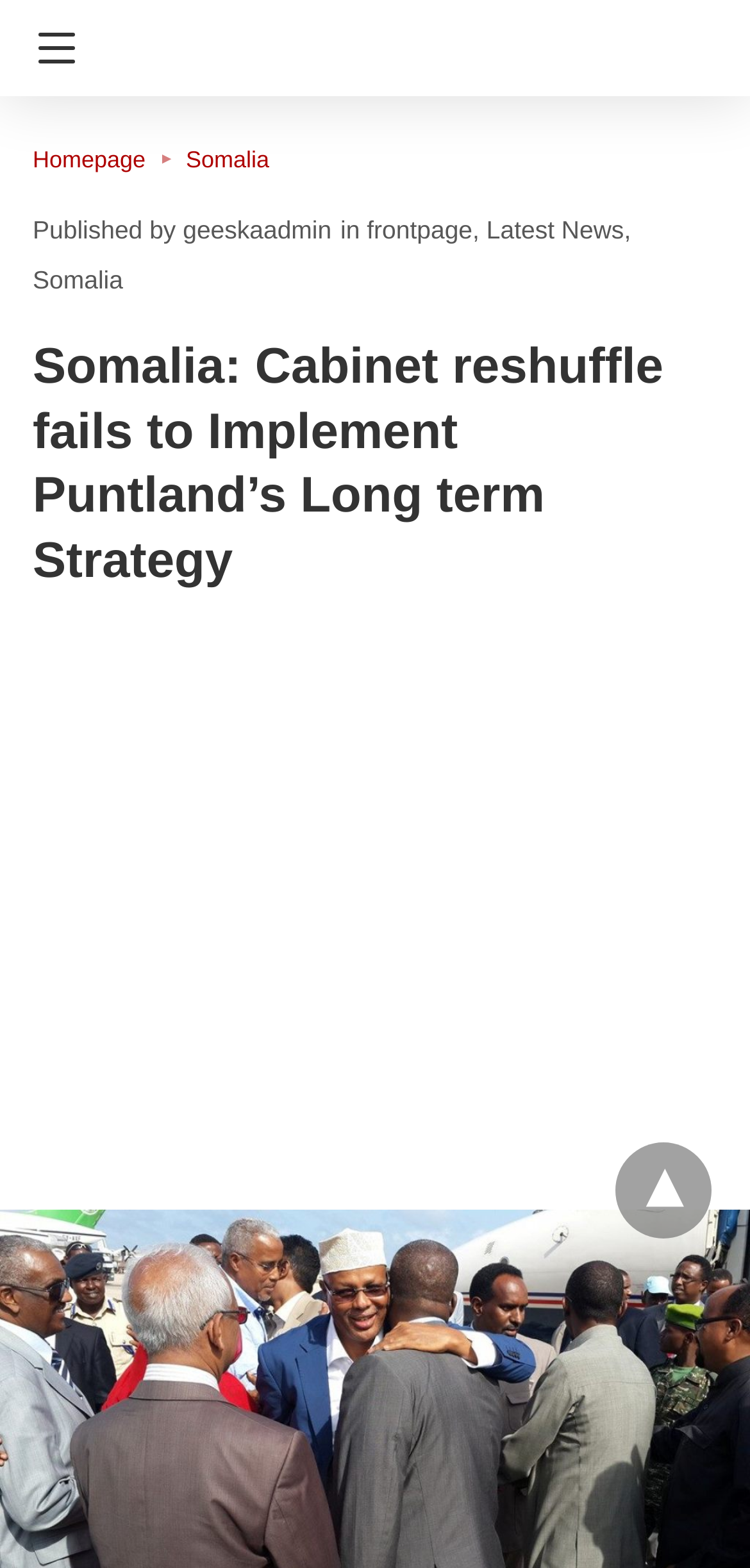Locate the bounding box of the user interface element based on this description: "alt="Dana Point Historical Society"".

None